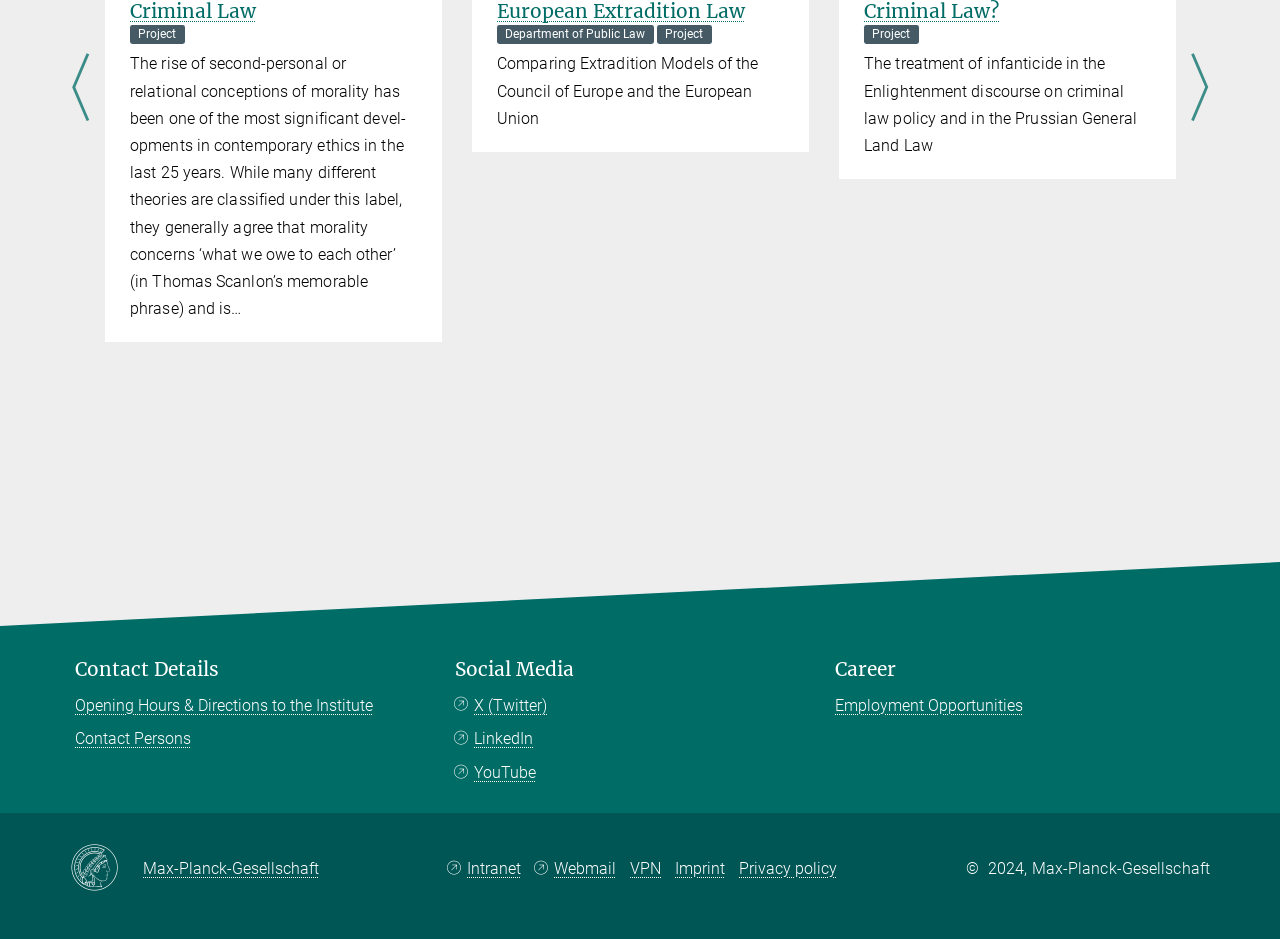What is the name of the department mentioned on the webpage?
From the screenshot, provide a brief answer in one word or phrase.

Department of Public Law